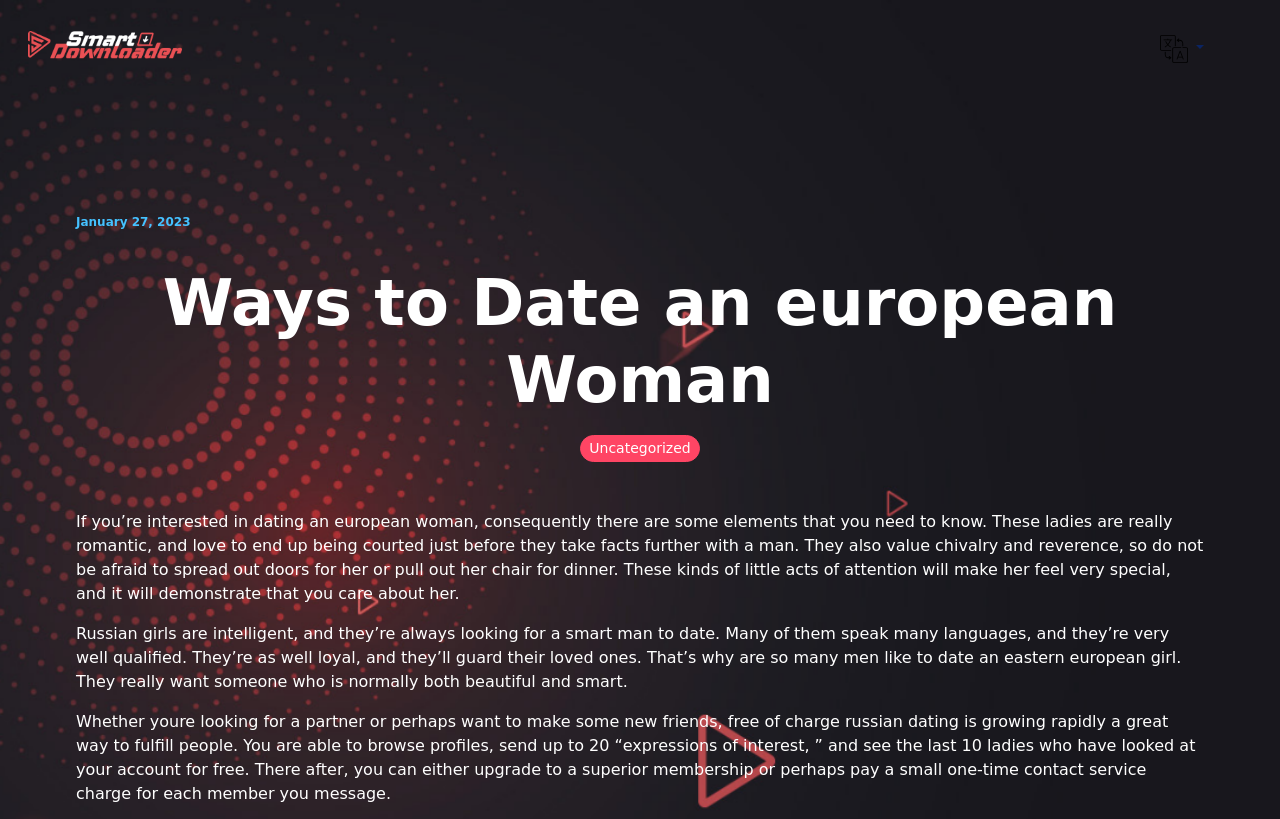Give a detailed account of the webpage, highlighting key information.

The webpage is about dating European women, specifically Russian girls. At the top left corner, there is a Smart Downloader logo, which is an image linked to the website. On the top right corner, there is a languages button that can be expanded. Below the logo, there is a date "January 27, 2023" displayed. 

The main content of the webpage is divided into three paragraphs. The first paragraph explains that European women are romantic and value chivalry and respect. It suggests that men should show attention to these women by opening doors and pulling out chairs for them. 

The second paragraph describes Russian girls as intelligent, well-qualified, and loyal. It mentions that many of them speak multiple languages and are looking for smart men to date. 

The third paragraph promotes free Russian dating as a way to meet people. It explains that users can browse profiles, send expressions of interest, and see who has viewed their profile for free. After that, they can upgrade to a premium membership or pay a small fee to message other members.